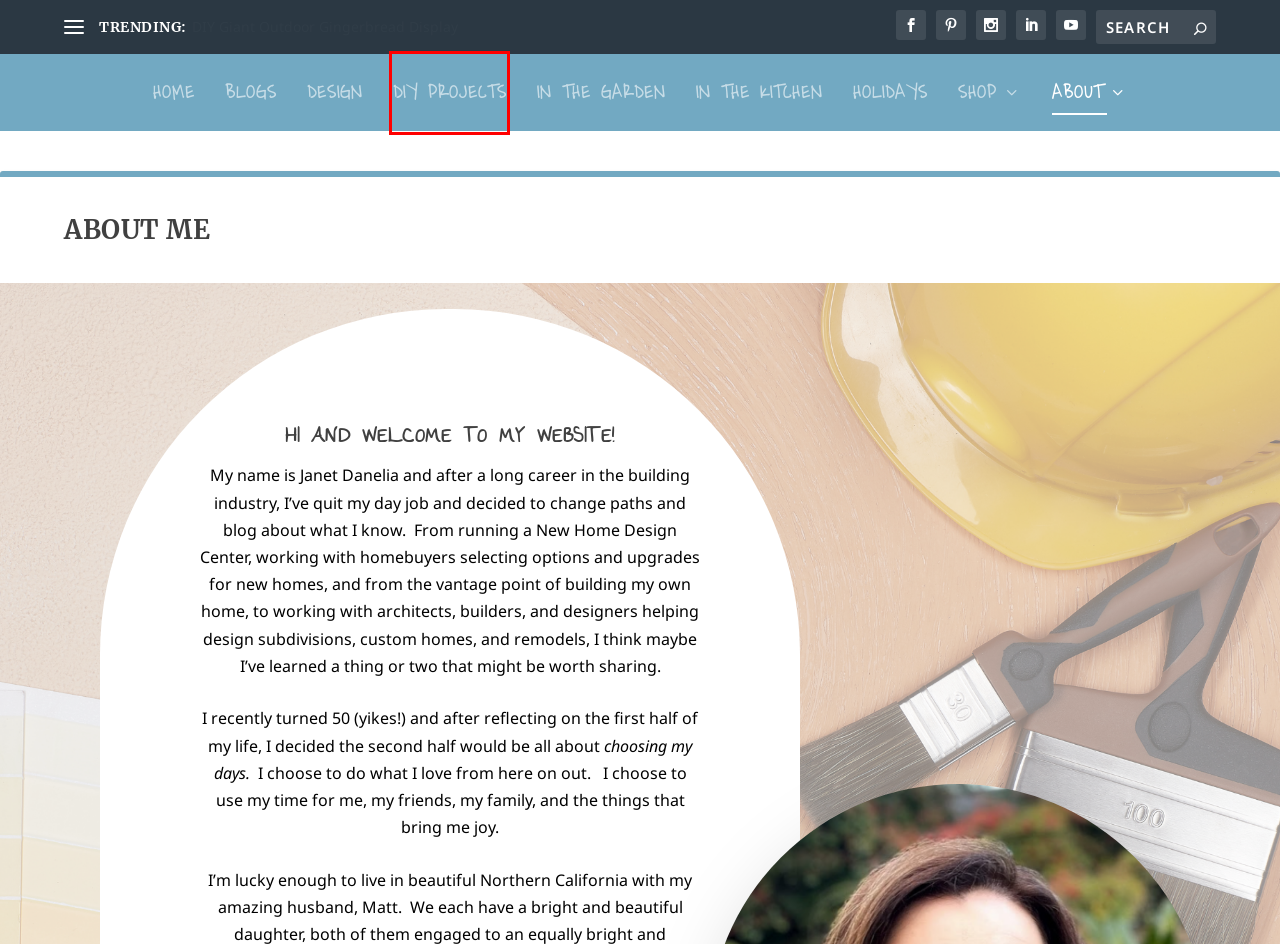A screenshot of a webpage is provided, featuring a red bounding box around a specific UI element. Identify the webpage description that most accurately reflects the new webpage after interacting with the selected element. Here are the candidates:
A. DIY Projects - Danelia Design
B. Blogs - Danelia Design
C. Holidays - Danelia Design
D. Shop - Danelia Design
E. In The Kitchen - Danelia Design
F. In The Garden - Danelia Design
G. Home & Garden Design Blog & DIY Projects - Danelia Design
H. Design - Danelia Design

A